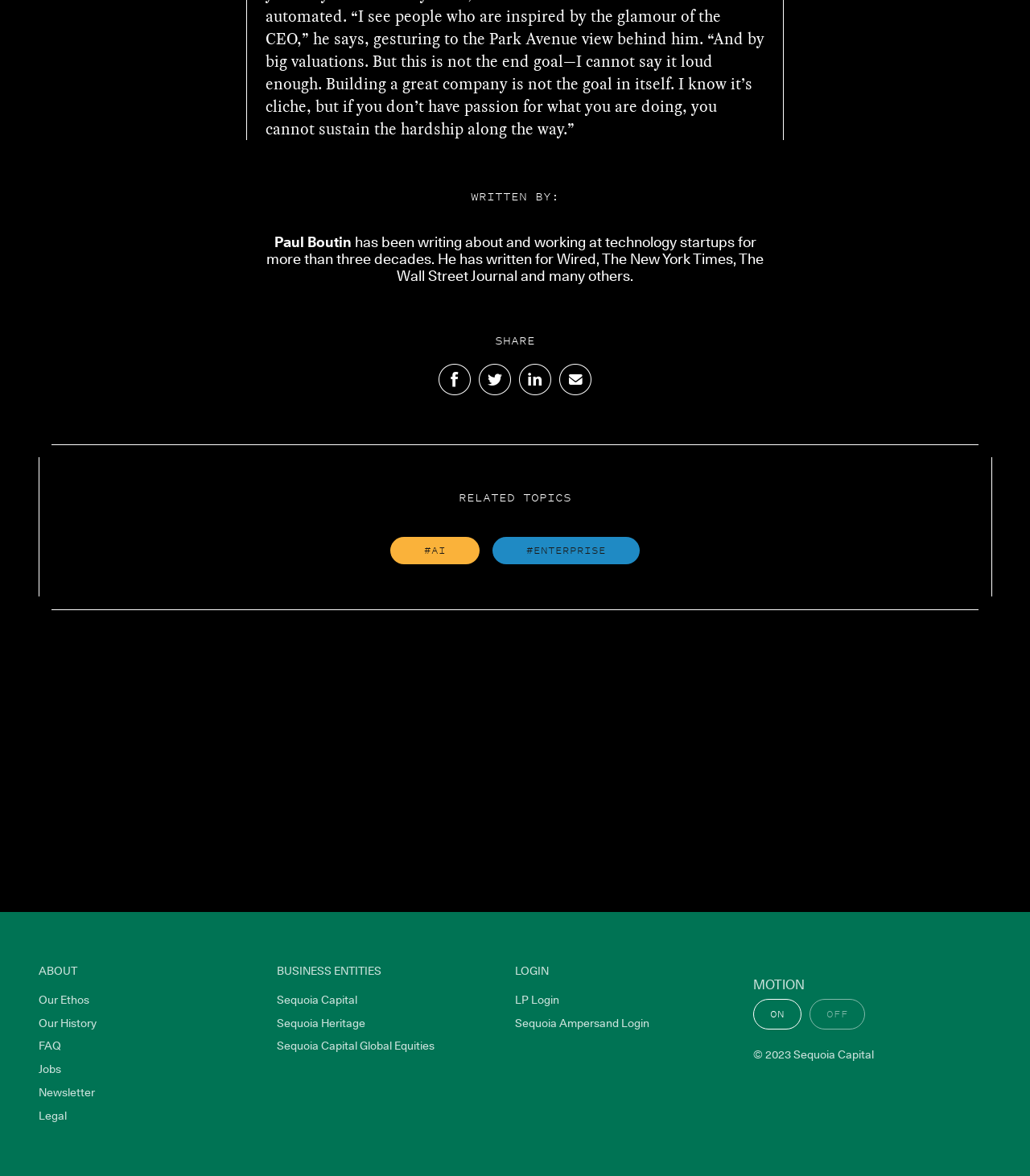Identify the bounding box for the UI element that is described as follows: "#Minnie Mills".

None